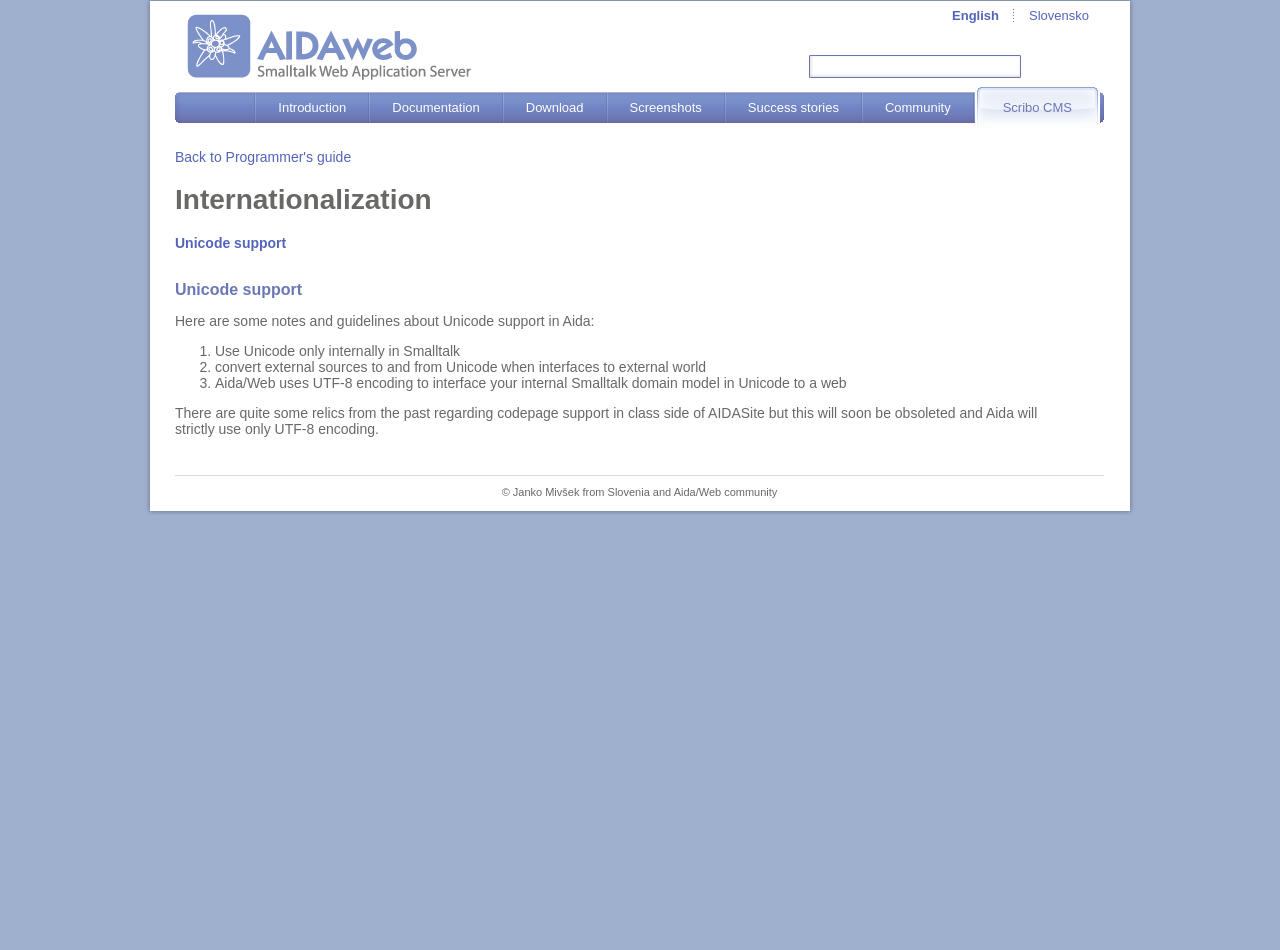What is the encoding used by Aida/Web?
Use the information from the image to give a detailed answer to the question.

According to the webpage content, Aida/Web uses UTF-8 encoding to interface the internal Smalltalk domain model in Unicode to a web, as stated in the section 'Unicode support'.